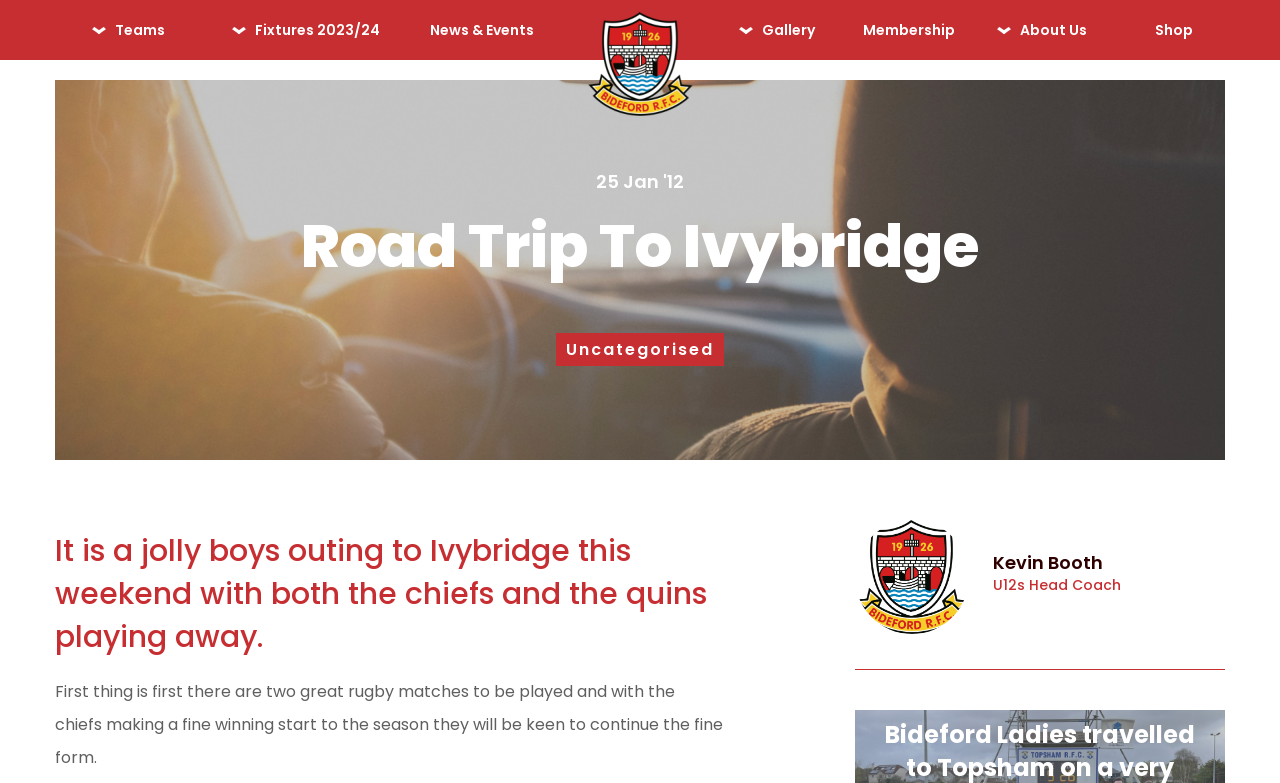What is the name of the first fixture listed under Fixtures 2023/24?
Answer the question with a detailed and thorough explanation.

I looked at the links under the 'Fixtures 2023/24' heading and found that the first one is 'Chiefs', so the answer is 'Chiefs'.